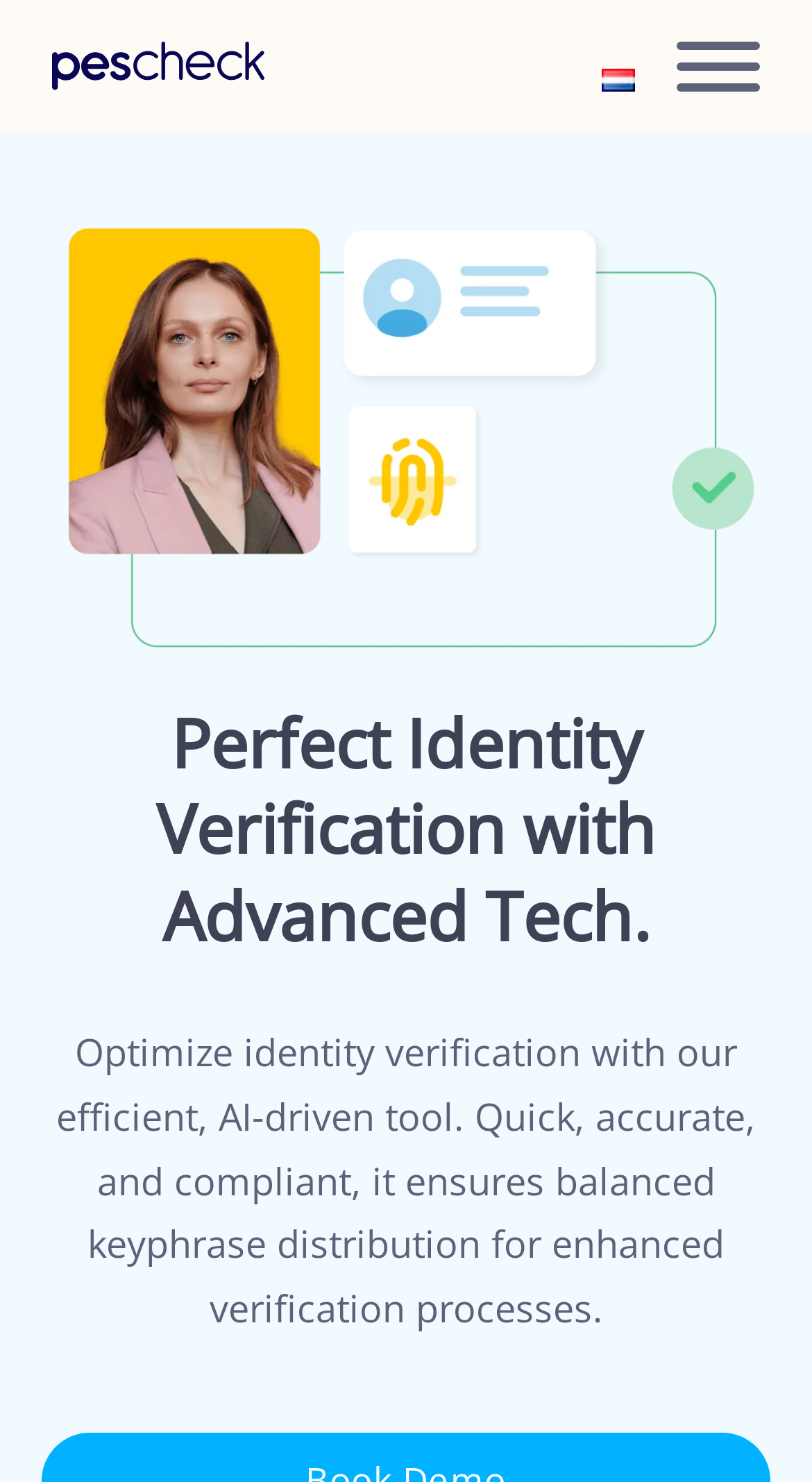Can you extract the headline from the webpage for me?

Perfect Identity Verification with Advanced Tech.